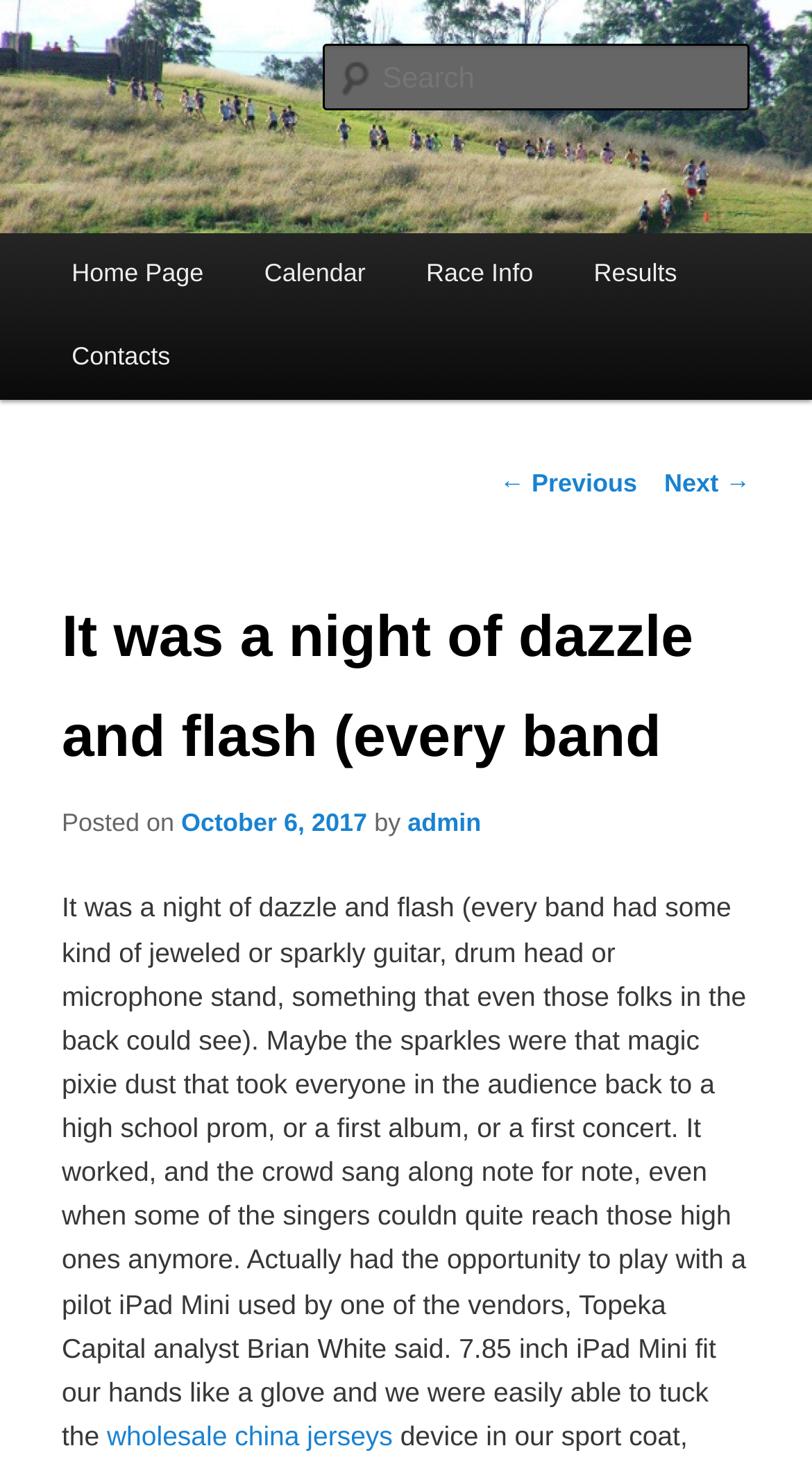What is the headline of the webpage?

West Met Cross Country